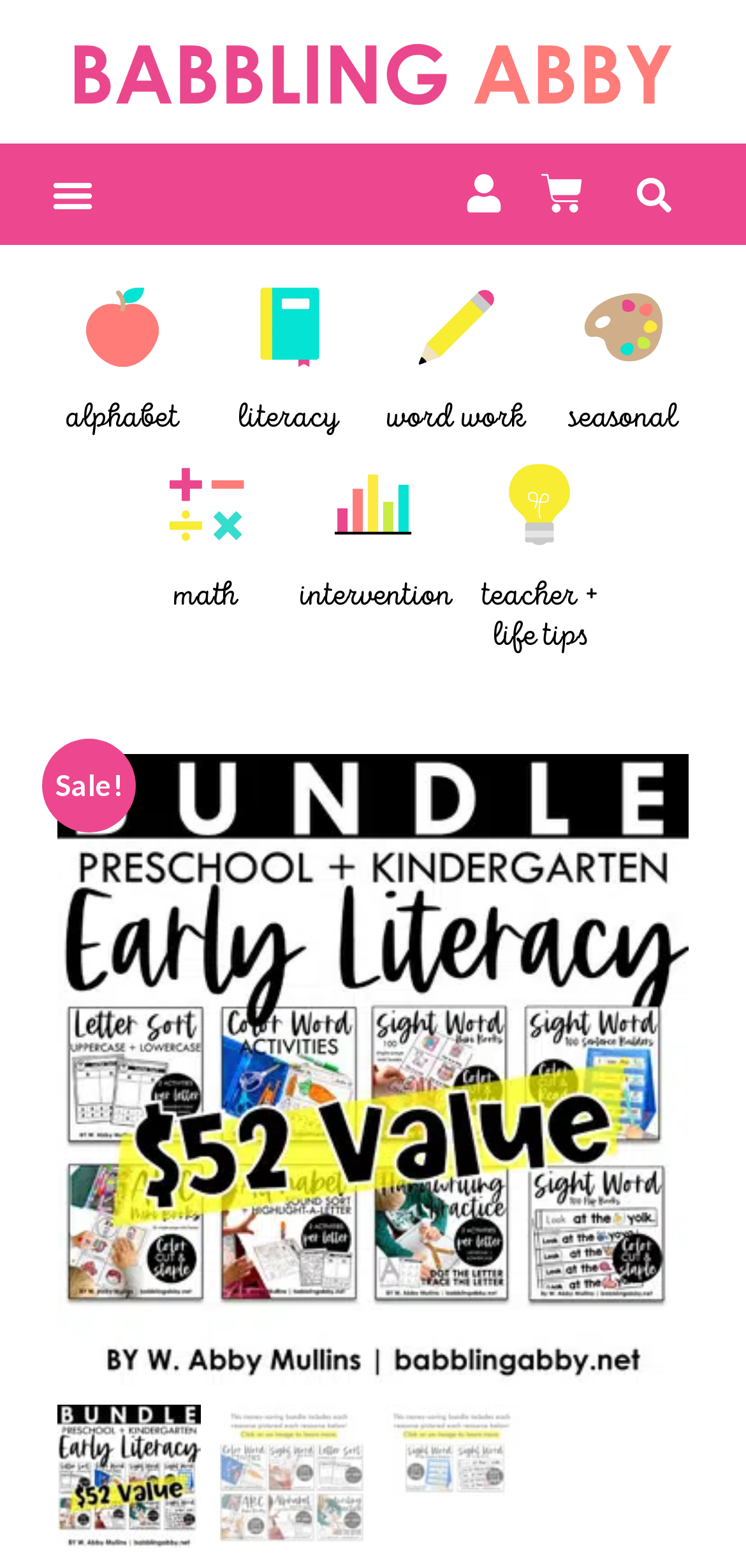Find the bounding box coordinates of the element's region that should be clicked in order to follow the given instruction: "Go to the cart". The coordinates should consist of four float numbers between 0 and 1, i.e., [left, top, right, bottom].

[0.726, 0.11, 0.783, 0.142]